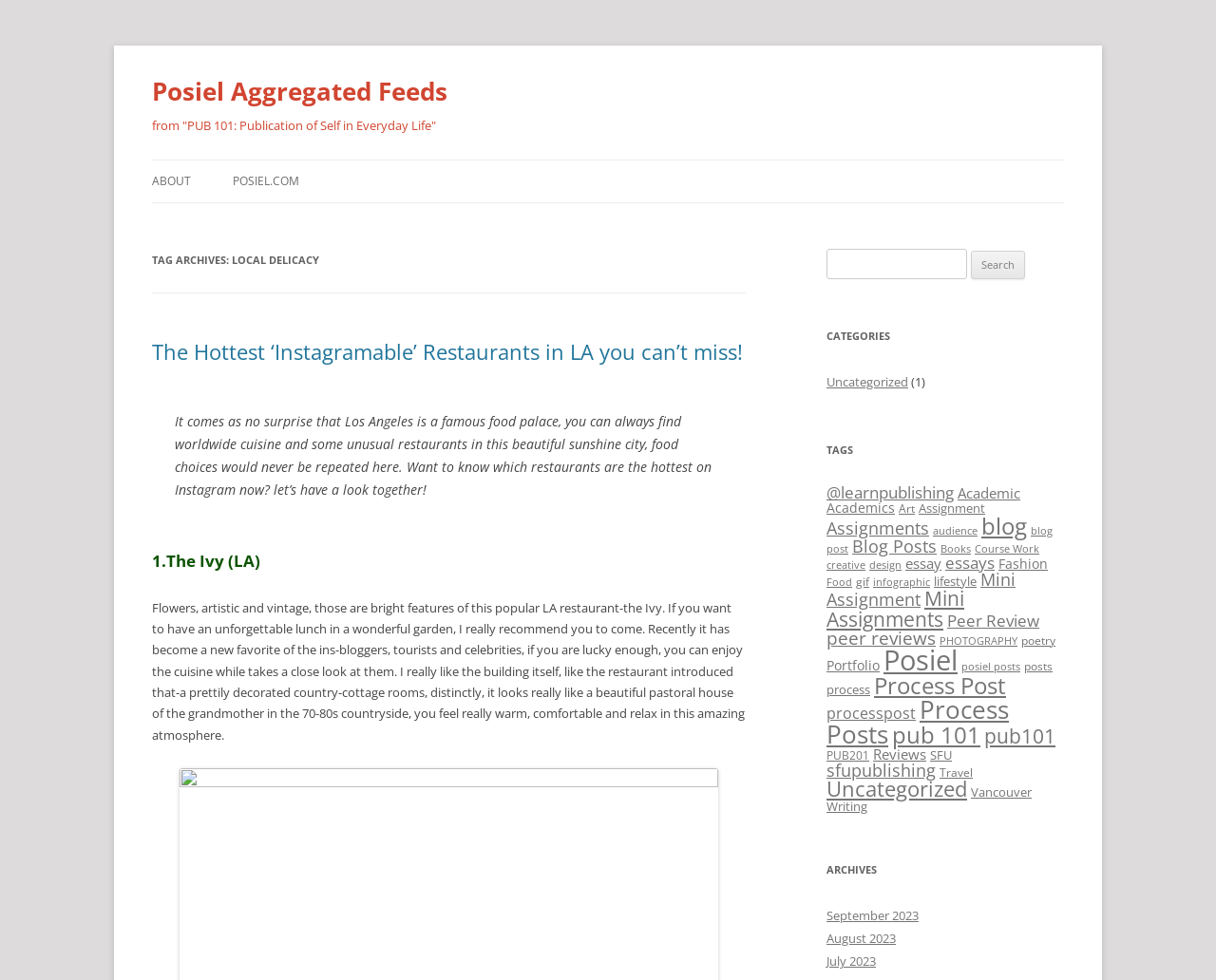Locate the bounding box coordinates of the element to click to perform the following action: 'Read the article about Instagramable restaurants in LA'. The coordinates should be given as four float values between 0 and 1, in the form of [left, top, right, bottom].

[0.125, 0.344, 0.611, 0.373]